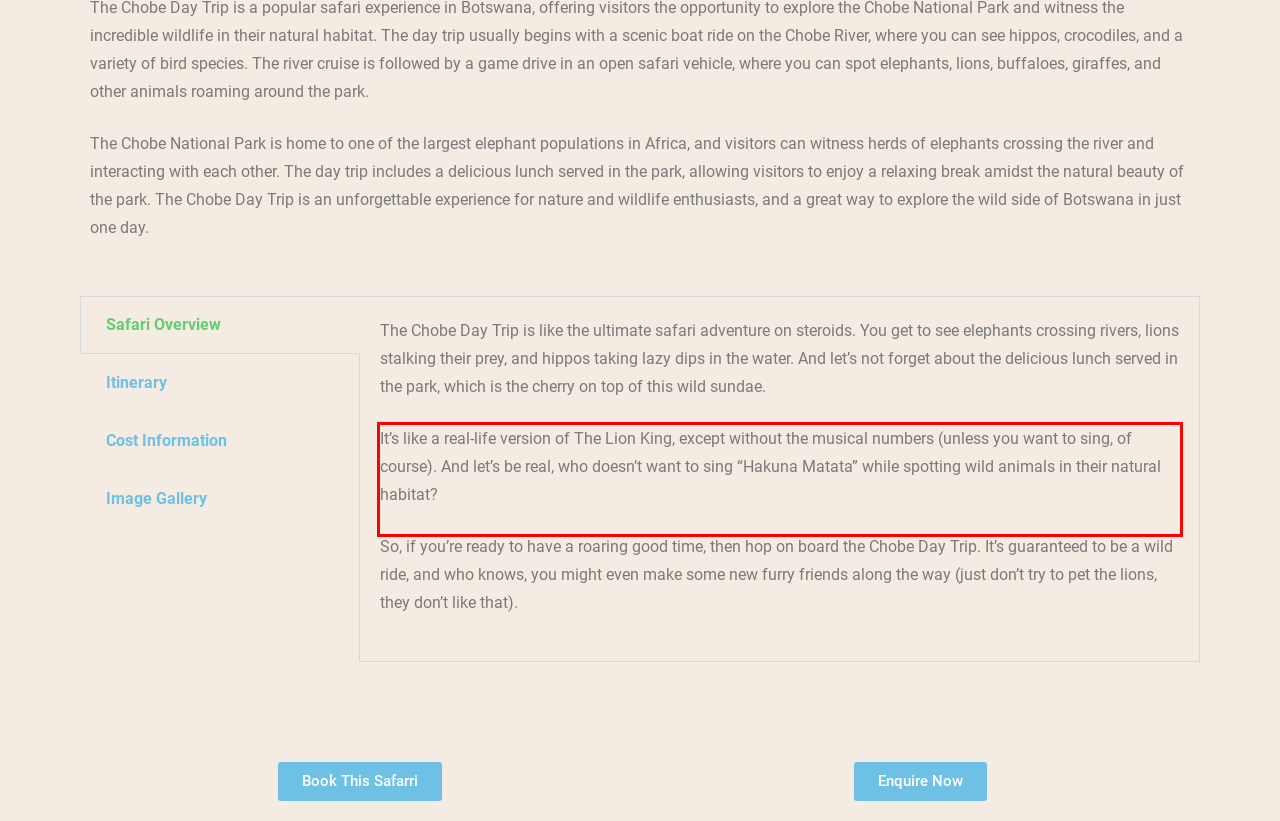There is a UI element on the webpage screenshot marked by a red bounding box. Extract and generate the text content from within this red box.

It’s like a real-life version of The Lion King, except without the musical numbers (unless you want to sing, of course). And let’s be real, who doesn’t want to sing “Hakuna Matata” while spotting wild animals in their natural habitat?